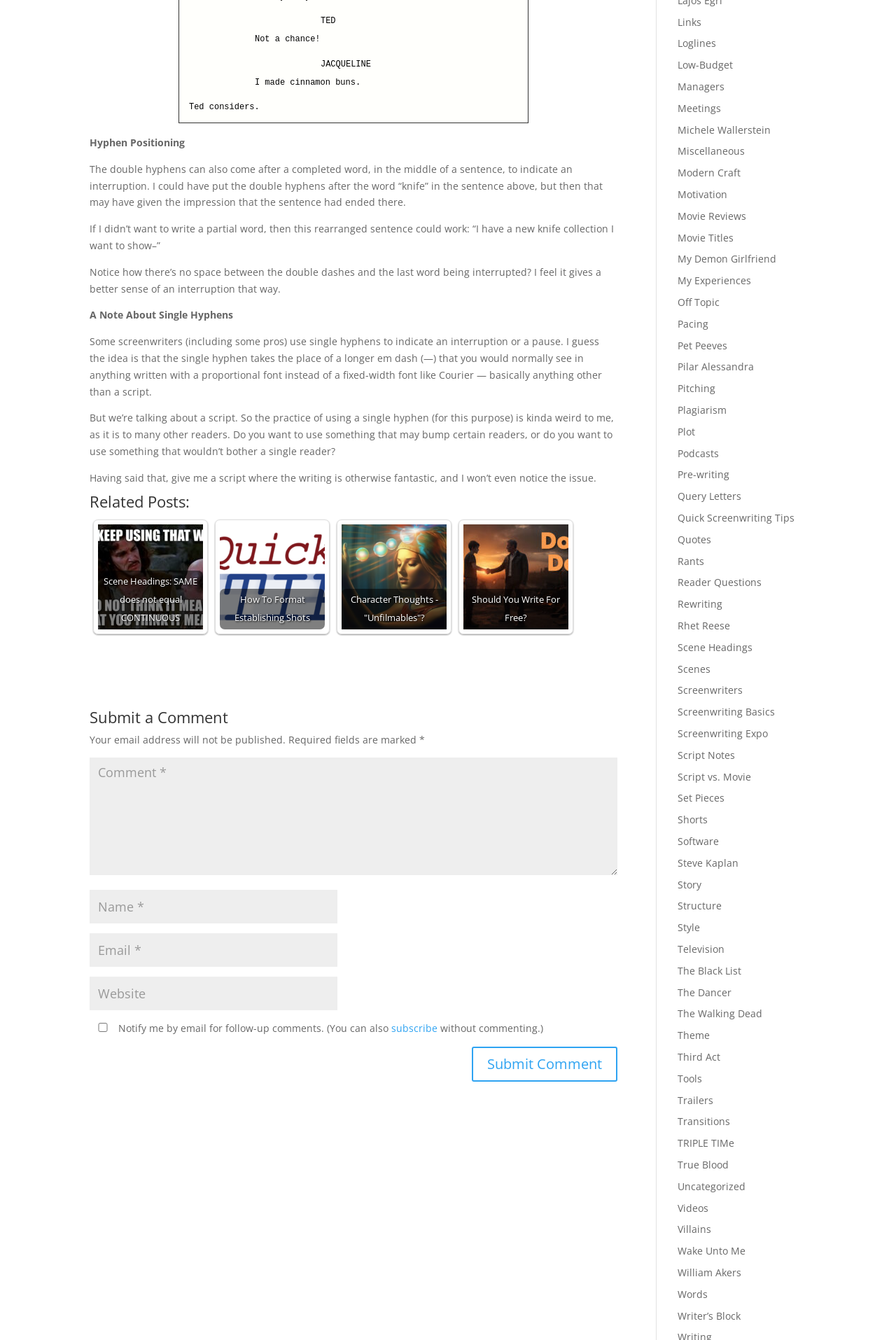What is required to submit a comment?
Respond with a short answer, either a single word or a phrase, based on the image.

Name, Email, and Comment